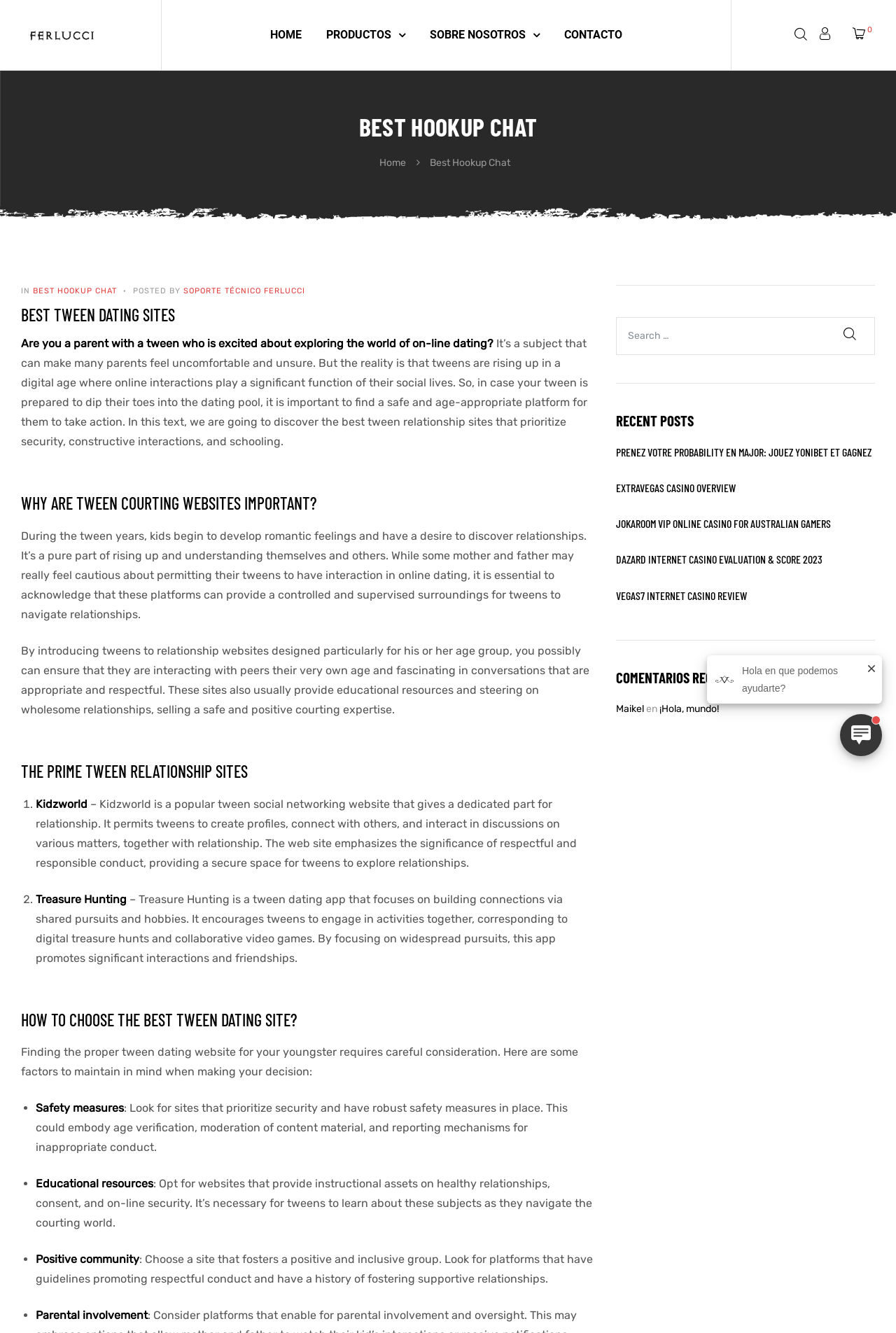Kindly provide the bounding box coordinates of the section you need to click on to fulfill the given instruction: "Click on the SEARCH button".

[0.923, 0.235, 0.977, 0.266]